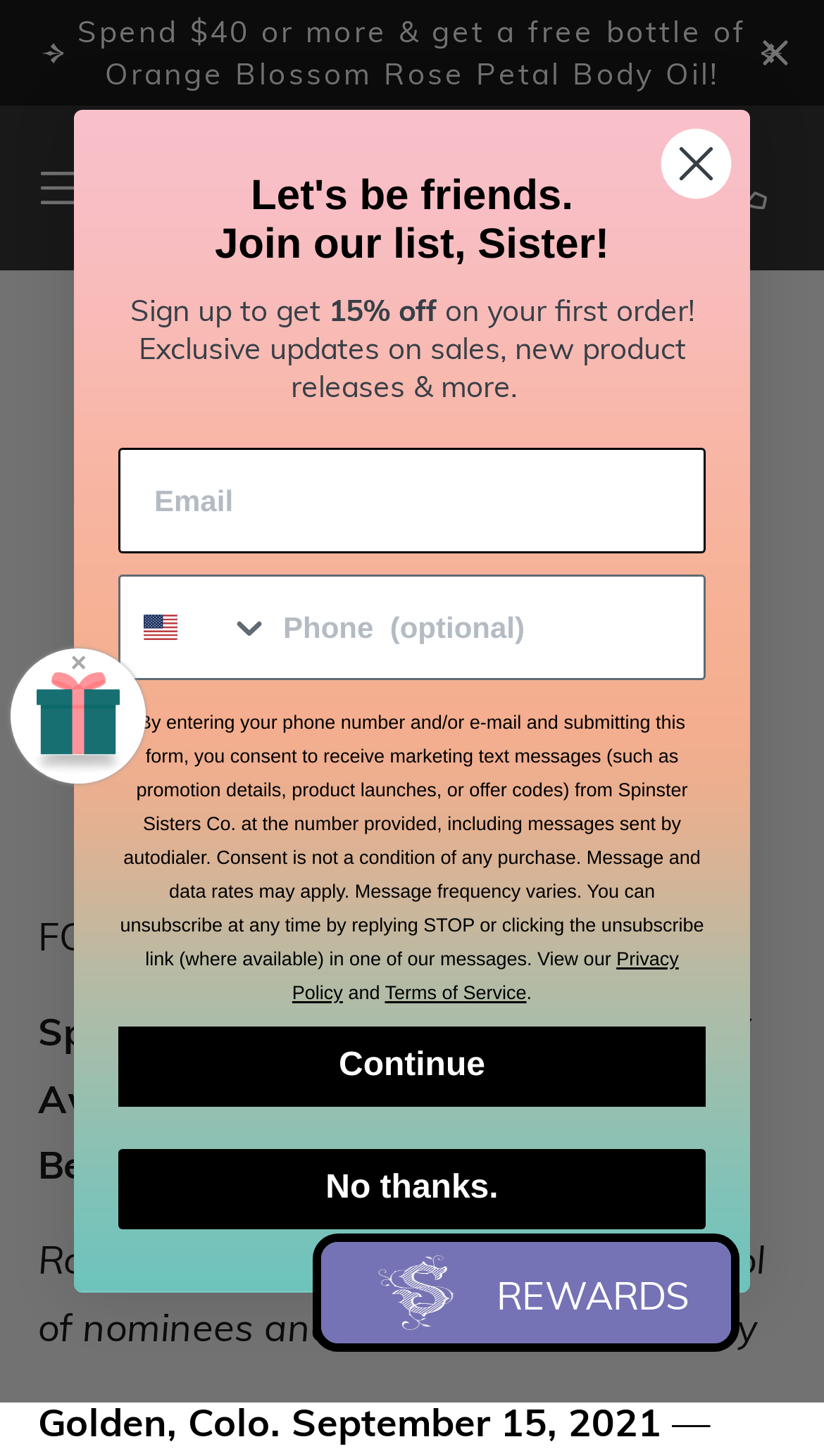What is the company name of the website?
Using the information from the image, answer the question thoroughly.

The company name can be found in the link 'Spinster Sisters Co.' which is a part of the webpage's navigation. This link is likely to be the company's name and logo.